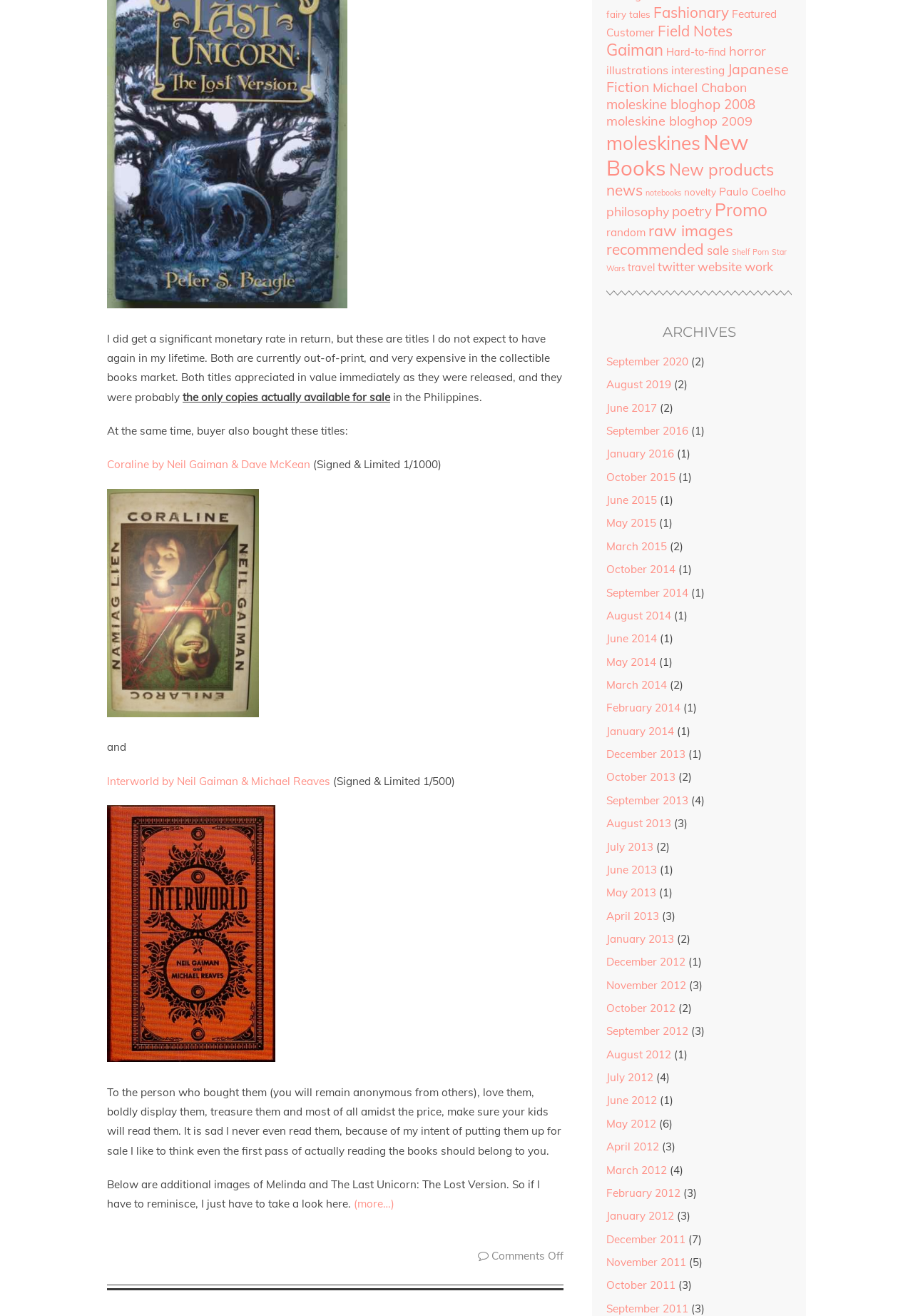Provide the bounding box coordinates of the HTML element described by the text: "moleskine bloghop 2008". The coordinates should be in the format [left, top, right, bottom] with values between 0 and 1.

[0.664, 0.073, 0.827, 0.086]